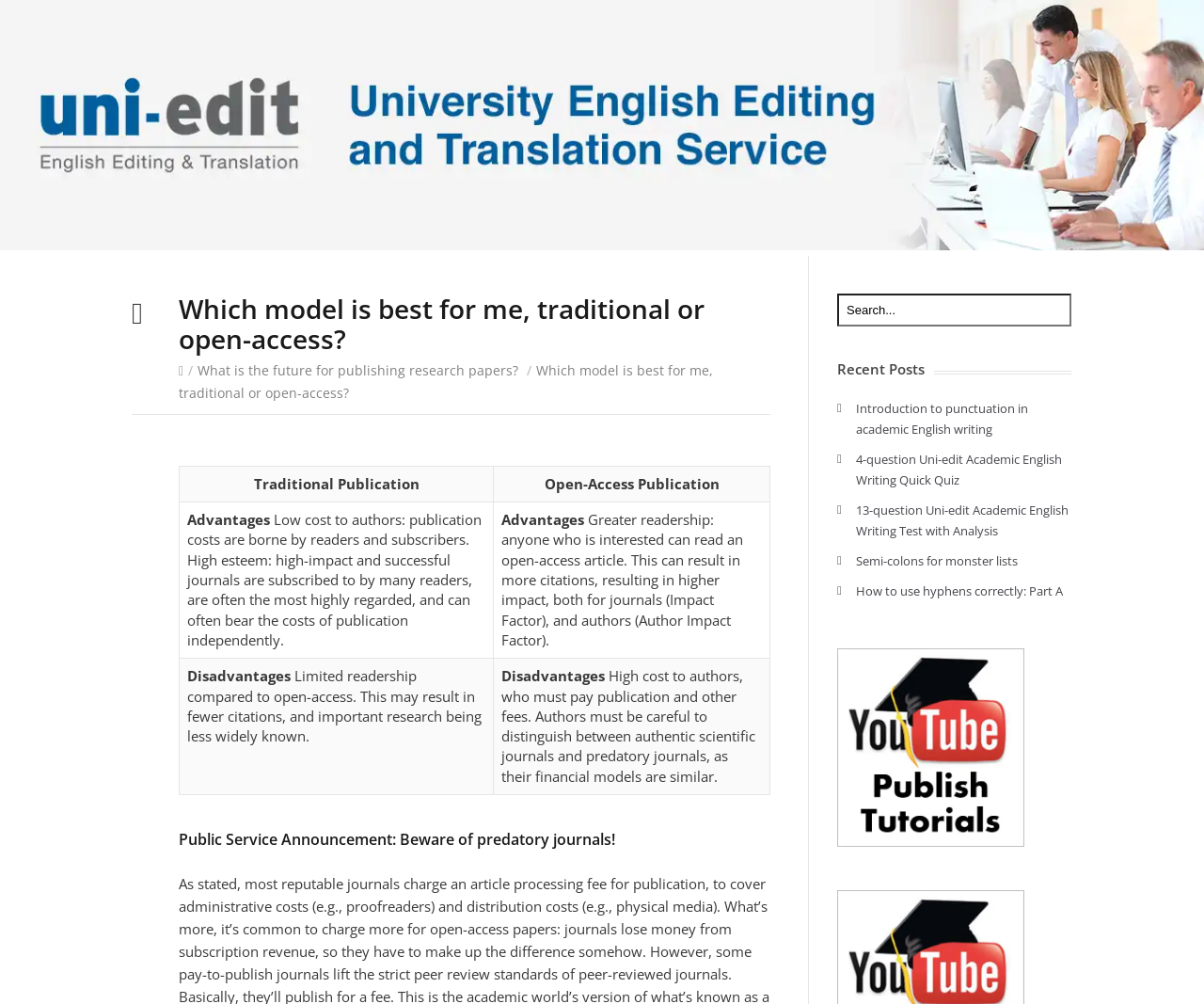Please answer the following question using a single word or phrase: 
What is the topic of the recent post 'Introduction to punctuation in academic English writing'?

Punctuation in academic English writing